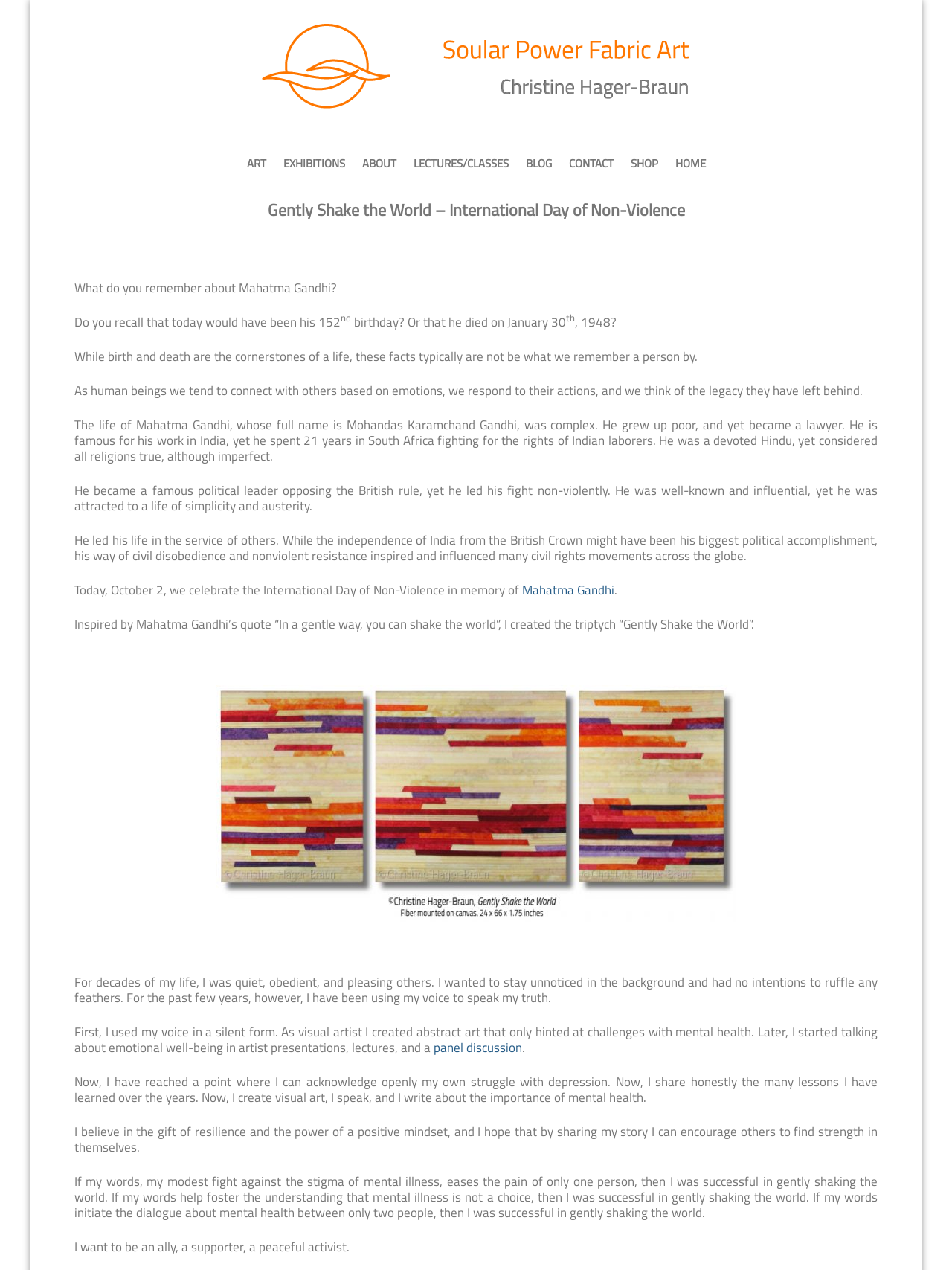Give a detailed explanation of the elements present on the webpage.

This webpage is about the artist Christine Hager-Braun's reflection on Mahatma Gandhi and his philosophy of non-violence. At the top of the page, there is a navigation menu with 8 links: ART, EXHIBITIONS, ABOUT, LECTURES/CLASSES, BLOG, CONTACT, SHOP, and HOME. Below the navigation menu, there is a header with the title "Gently Shake the World – International Day of Non-Violence".

The main content of the page is a series of paragraphs that discuss Mahatma Gandhi's life, legacy, and philosophy. The text is divided into 17 sections, each describing a different aspect of Gandhi's life, such as his childhood, his work in India and South Africa, his fight for independence, and his philosophy of non-violence. The text also mentions the International Day of Non-Violence, which is celebrated on October 2.

Throughout the text, there are several links, including one to a quote by Mahatma Gandhi and another to a panel discussion. There is also an image of an art quilt inspired by a quote by Mahatma Gandhi, which is located near the bottom of the page.

The artist's personal story is also woven throughout the text, as she reflects on how Gandhi's philosophy has inspired her own art and activism. She shares her own struggles with depression and her journey towards using her voice to speak her truth and promote mental health awareness. The text concludes with the artist's desire to be an ally, supporter, and peaceful activist.

Overall, the webpage is a thoughtful and introspective reflection on Mahatma Gandhi's legacy and the importance of non-violence, as well as the artist's personal journey towards using her voice to make a positive impact.